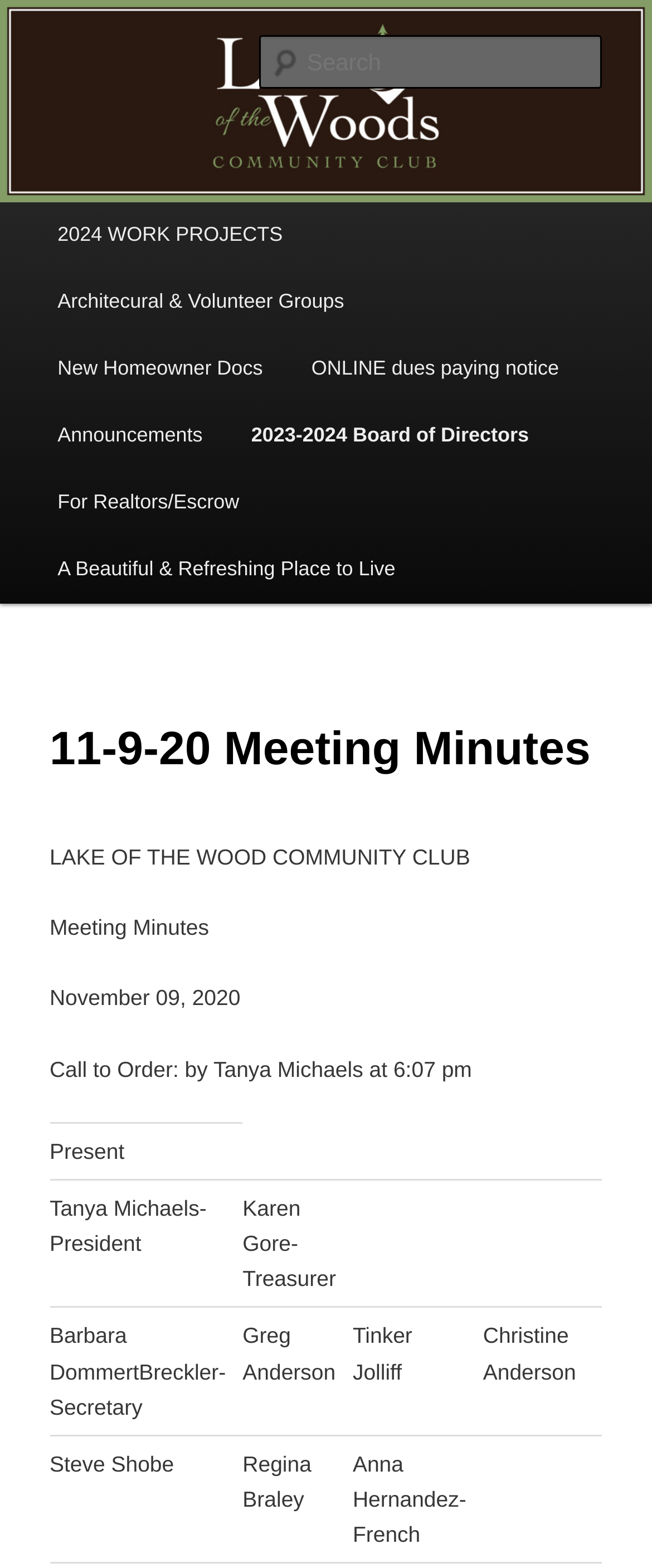Determine the bounding box coordinates of the region that needs to be clicked to achieve the task: "View 11-9-20 Meeting Minutes".

[0.076, 0.437, 0.924, 0.513]